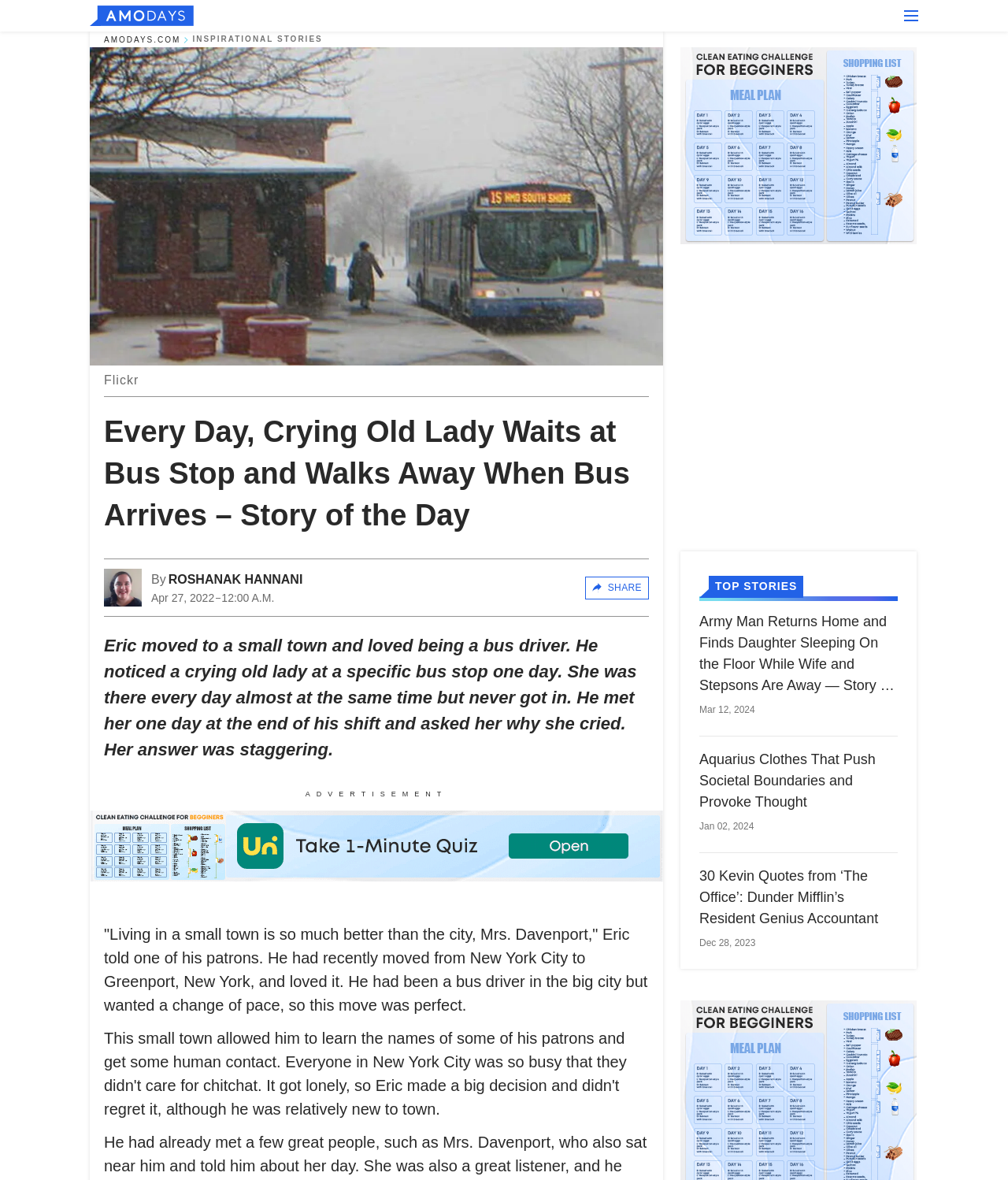Please determine the bounding box coordinates of the element's region to click for the following instruction: "Read the top story 'Army Man Returns Home and Finds Daughter Sleeping On the Floor While Wife and Stepsons Are Away'".

[0.694, 0.518, 0.891, 0.607]